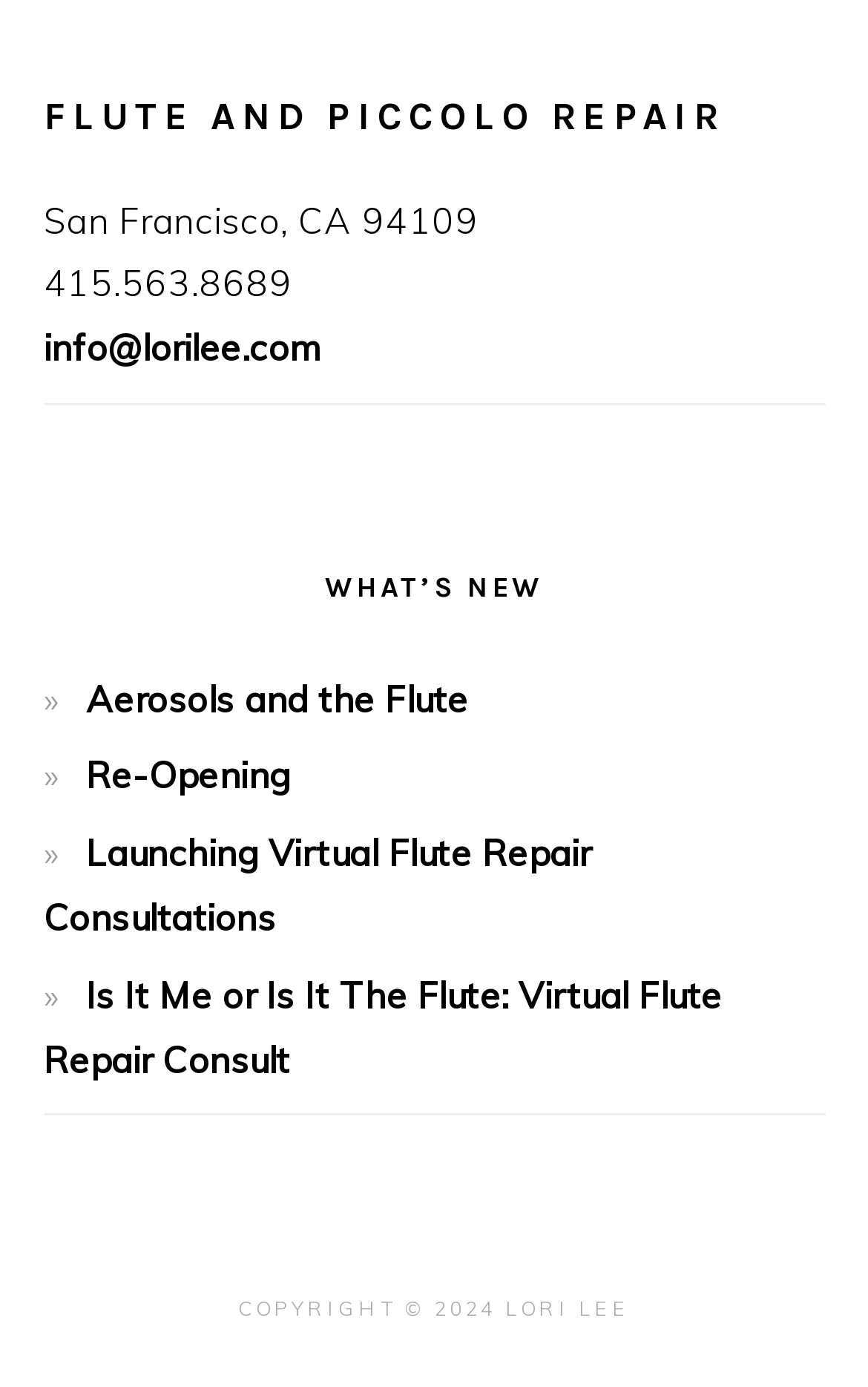What is the address of the flute repair service?
Please use the image to provide a one-word or short phrase answer.

San Francisco, CA 94109